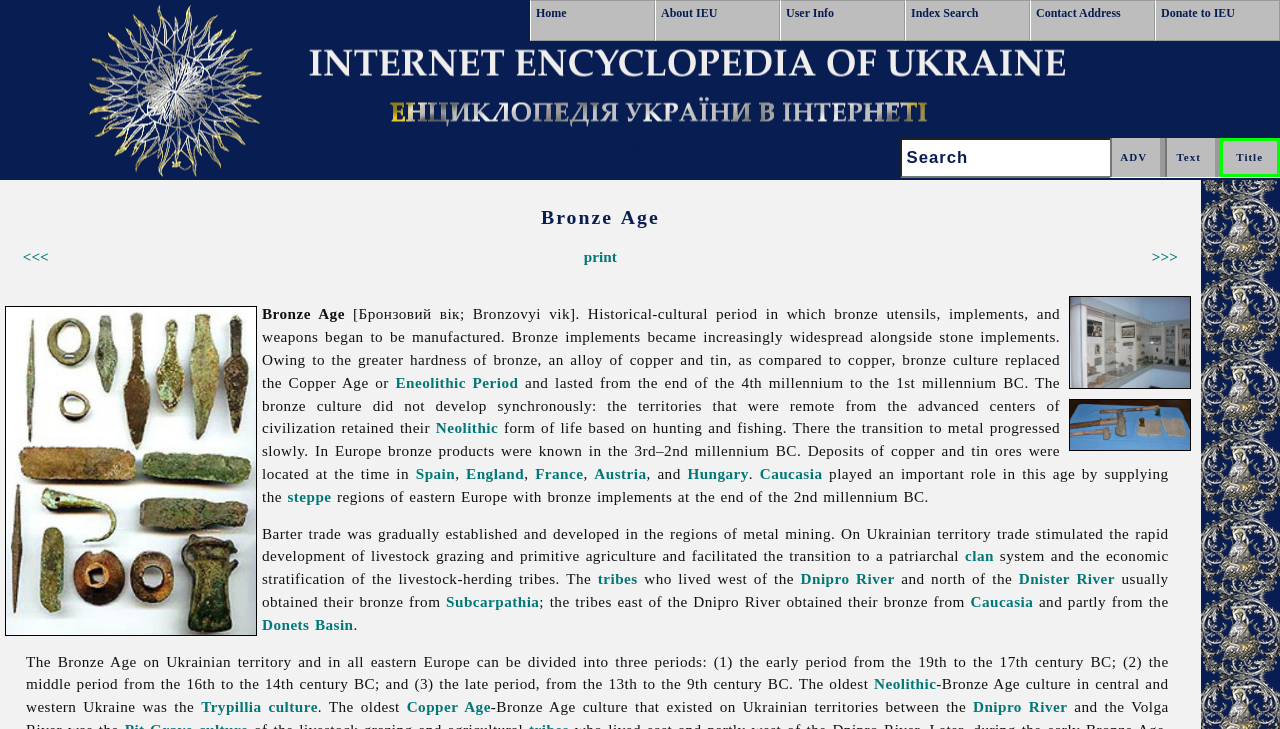Locate the bounding box of the UI element with the following description: "<<<".

[0.018, 0.337, 0.038, 0.369]